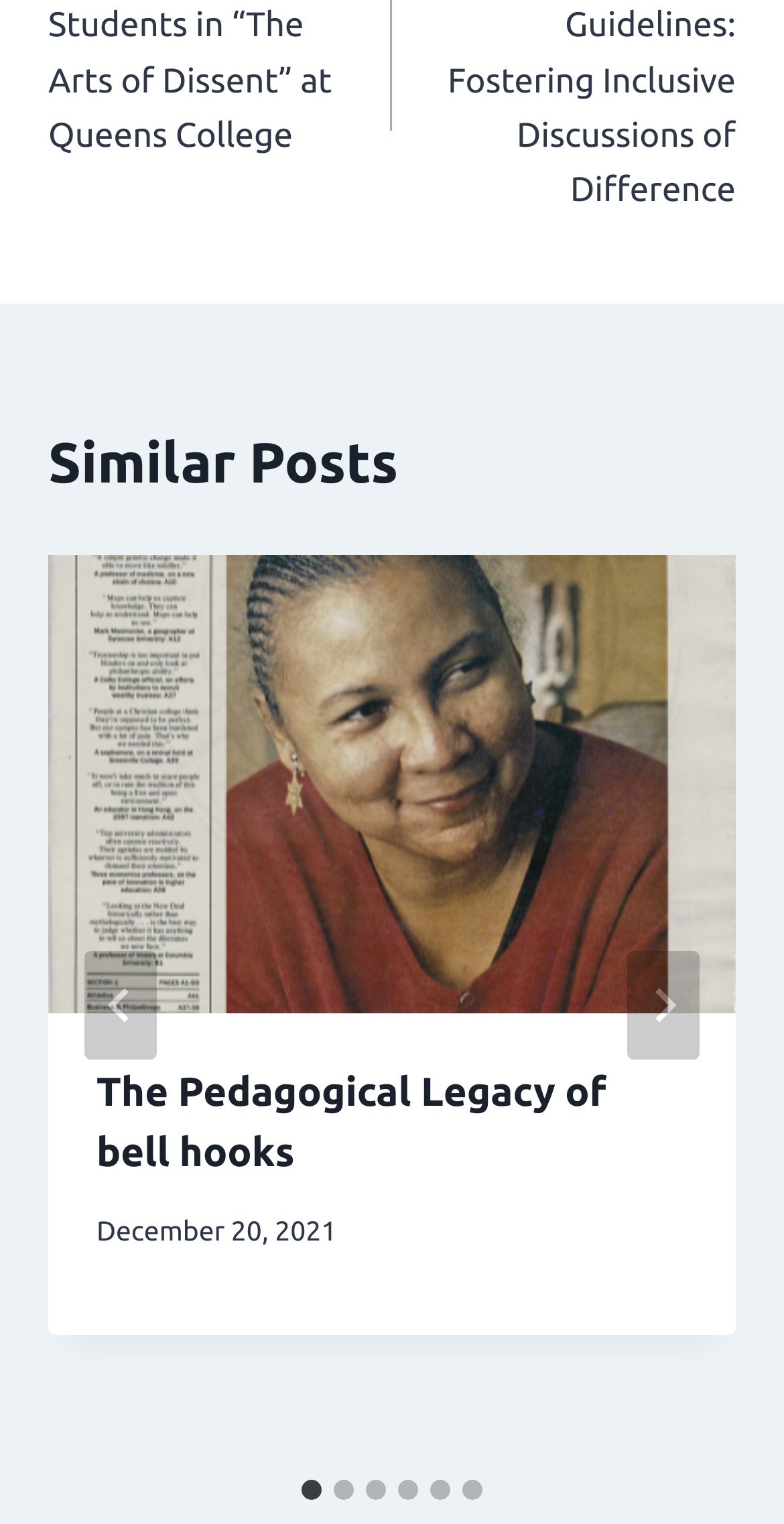Select the bounding box coordinates of the element I need to click to carry out the following instruction: "Go to next slide".

[0.8, 0.624, 0.892, 0.696]